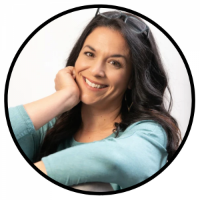What is the focus of Amber's retreats?
Based on the image, give a one-word or short phrase answer.

Fostering community among women